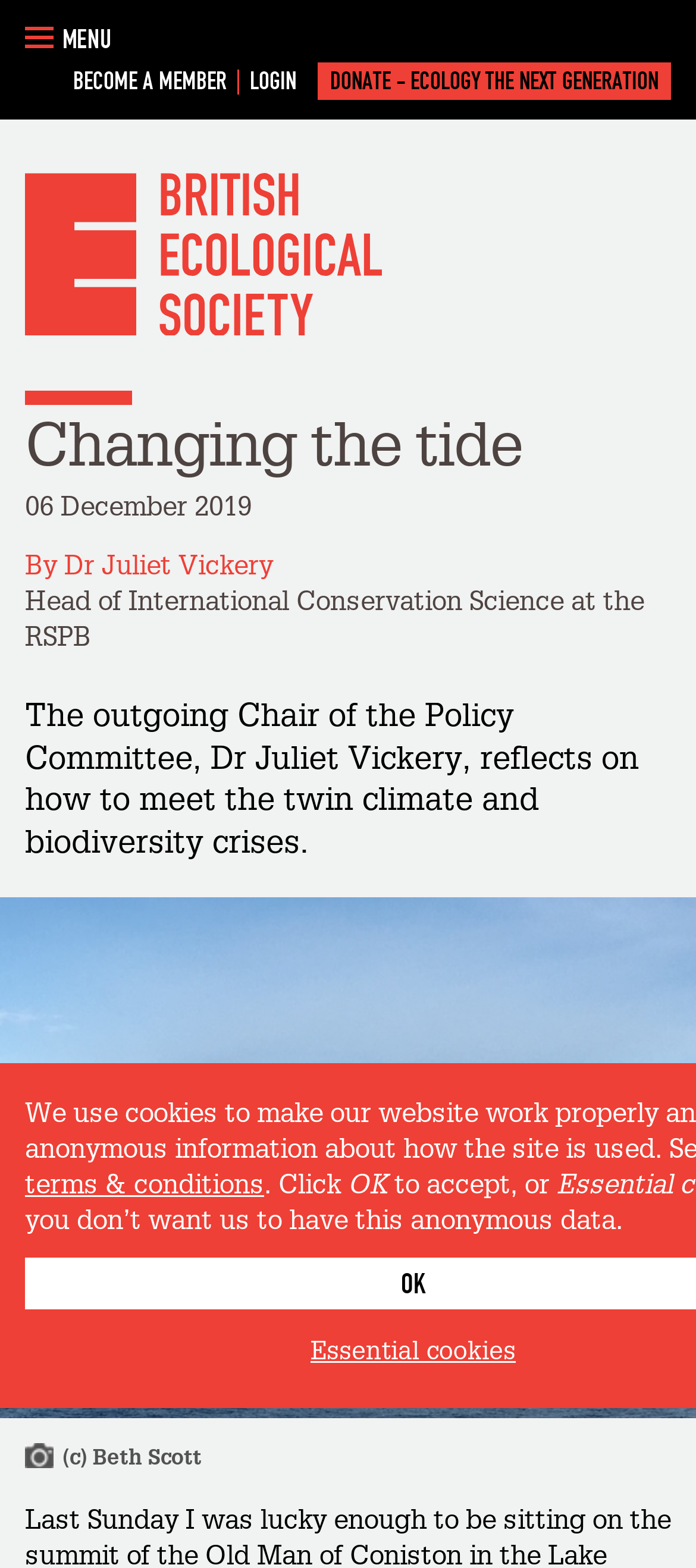Please determine the bounding box coordinates, formatted as (top-left x, top-left y, bottom-right x, bottom-right y), with all values as floating point numbers between 0 and 1. Identify the bounding box of the region described as: terms & conditions

[0.036, 0.744, 0.379, 0.766]